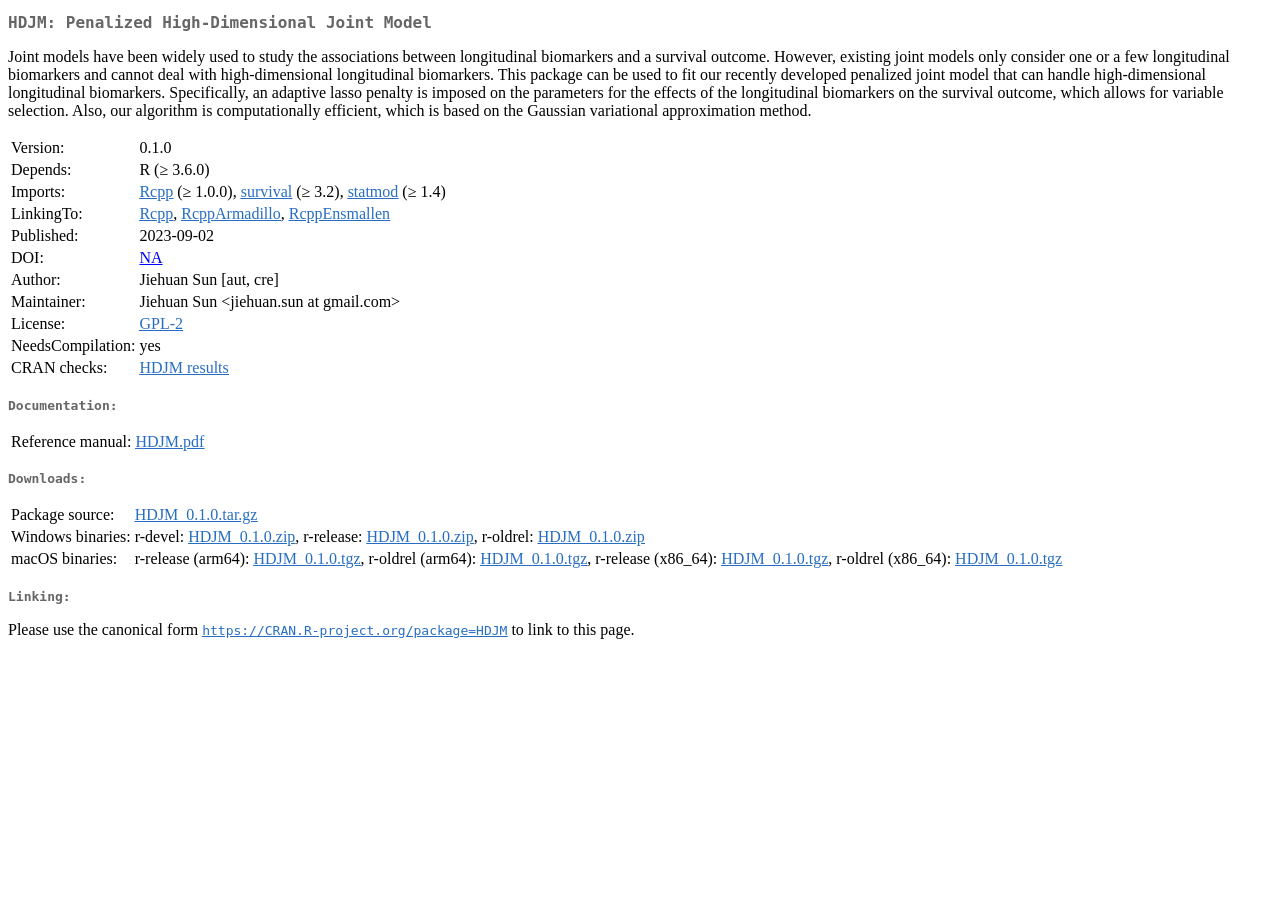Identify the bounding box coordinates of the section to be clicked to complete the task described by the following instruction: "Download package source". The coordinates should be four float numbers between 0 and 1, formatted as [left, top, right, bottom].

[0.105, 0.554, 0.201, 0.573]